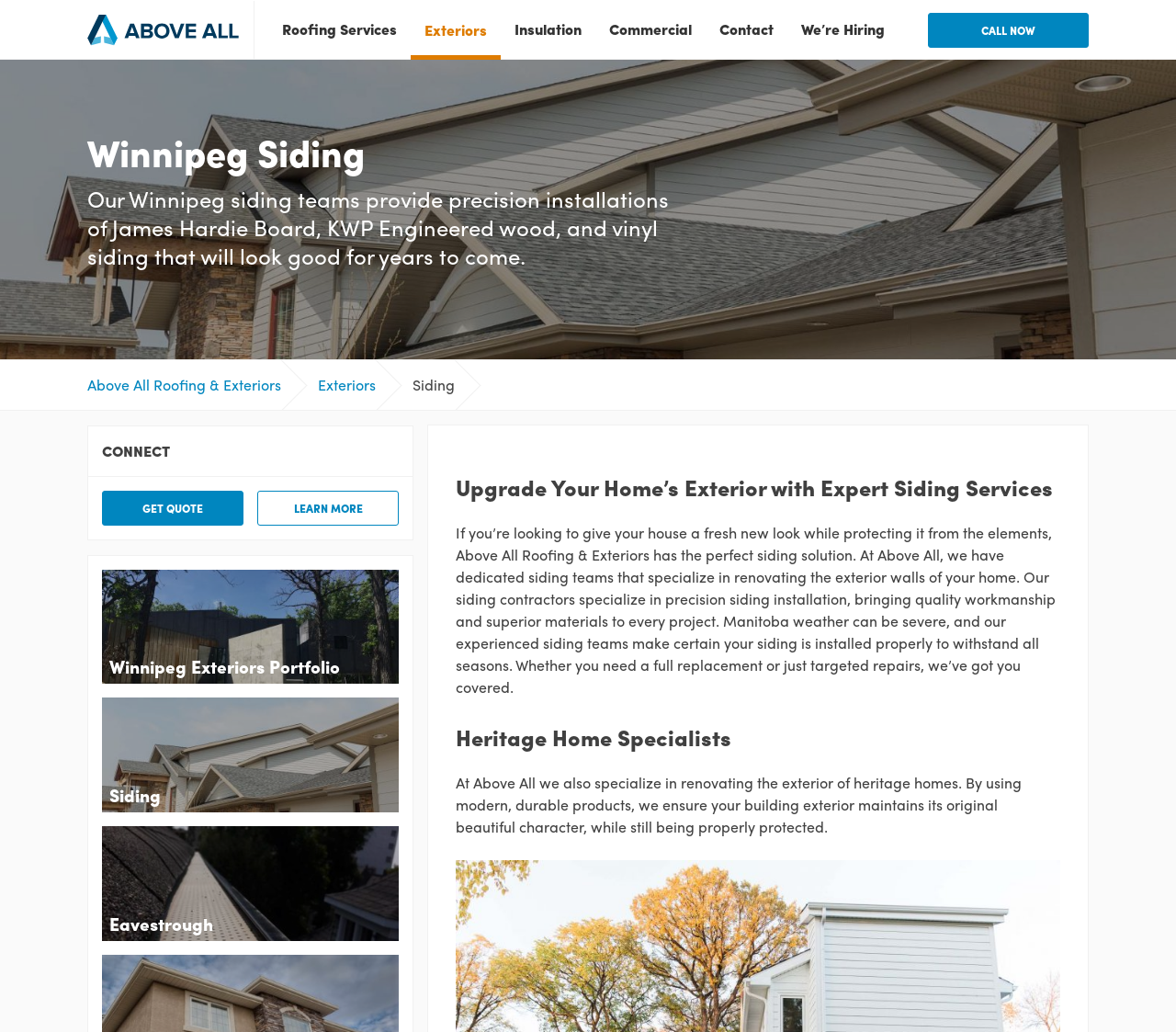Identify the bounding box coordinates for the region to click in order to carry out this instruction: "View 'Siding' page". Provide the coordinates using four float numbers between 0 and 1, formatted as [left, top, right, bottom].

[0.093, 0.758, 0.136, 0.782]